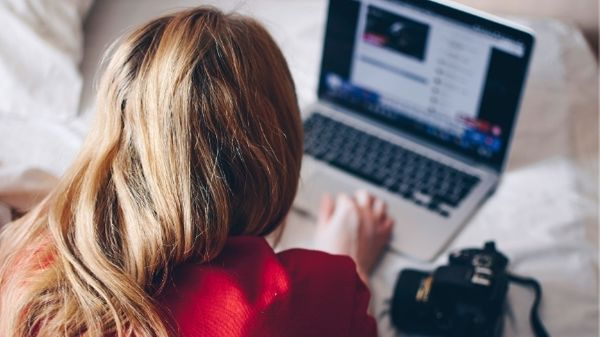Craft a descriptive caption that covers all aspects of the image.

In this image, a young woman with wavy, shoulder-length blonde hair is seated on a bed, focused on her laptop. She is wearing a vibrant red top, which contrasts with the soft, neutral colors of the bedding around her. The laptop screen displays a video or live stream, suggesting that she might be engaged in an online activity or learning session. 

Next to her on the bed is a black camera, indicating a potential interest in photography or videography. This setup reflects a casual yet productive atmosphere, ideal for someone looking to connect with others or engage with content online. The overall scene conveys a blend of creativity and relaxation, emphasizing the importance of utilizing digital platforms for personal or professional growth, especially within a community such as a Facebook Group, where collaboration and engagement are key.